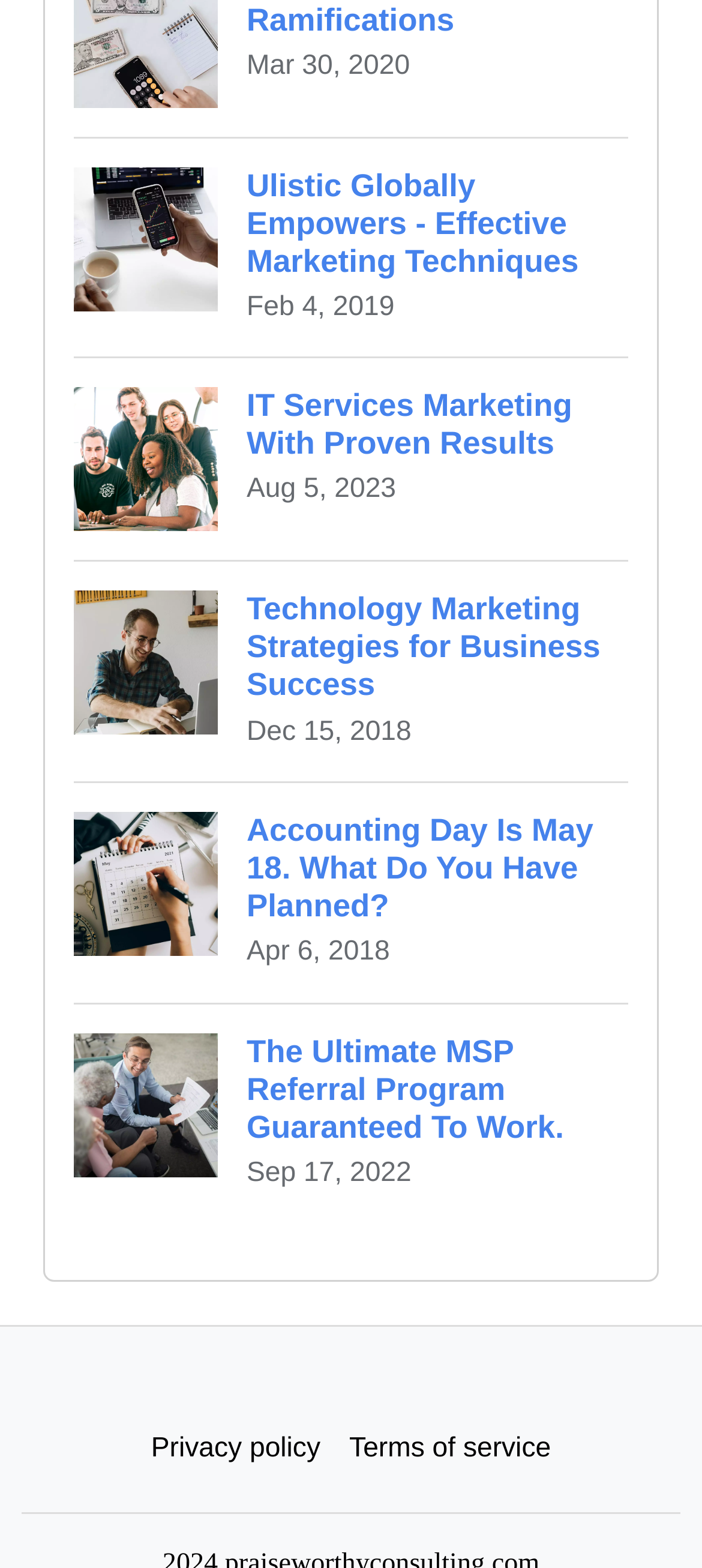Answer the following inquiry with a single word or phrase:
What is the date mentioned in the third link?

Dec 15, 2018